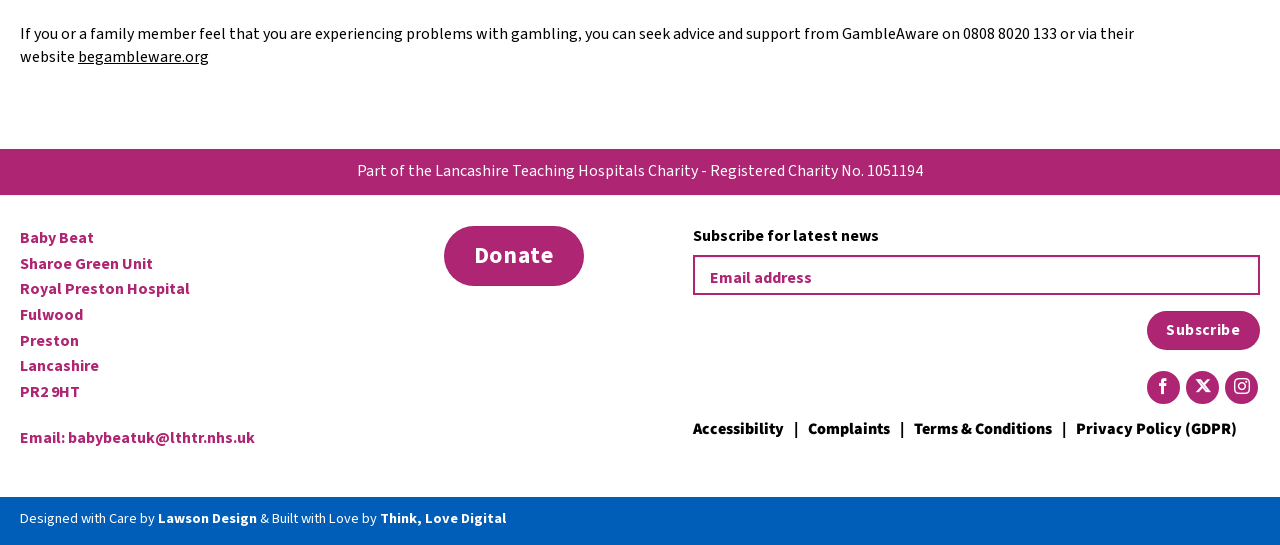Given the webpage screenshot, identify the bounding box of the UI element that matches this description: "name="subscribe" value="Subscribe"".

[0.896, 0.571, 0.984, 0.643]